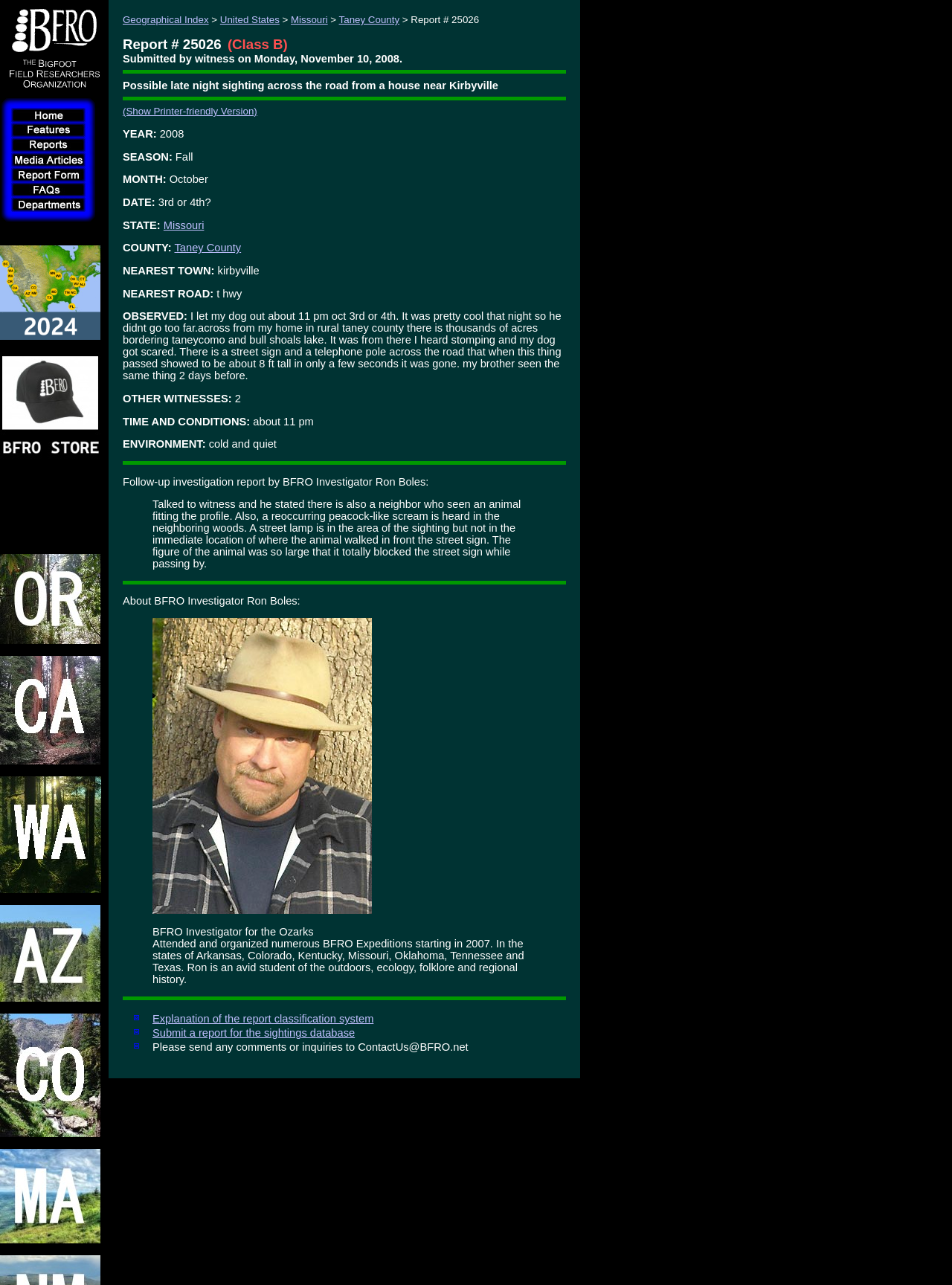Determine the bounding box coordinates of the UI element that matches the following description: "alt="BFRO STORE"". The coordinates should be four float numbers between 0 and 1 in the format [left, top, right, bottom].

[0.0, 0.35, 0.105, 0.359]